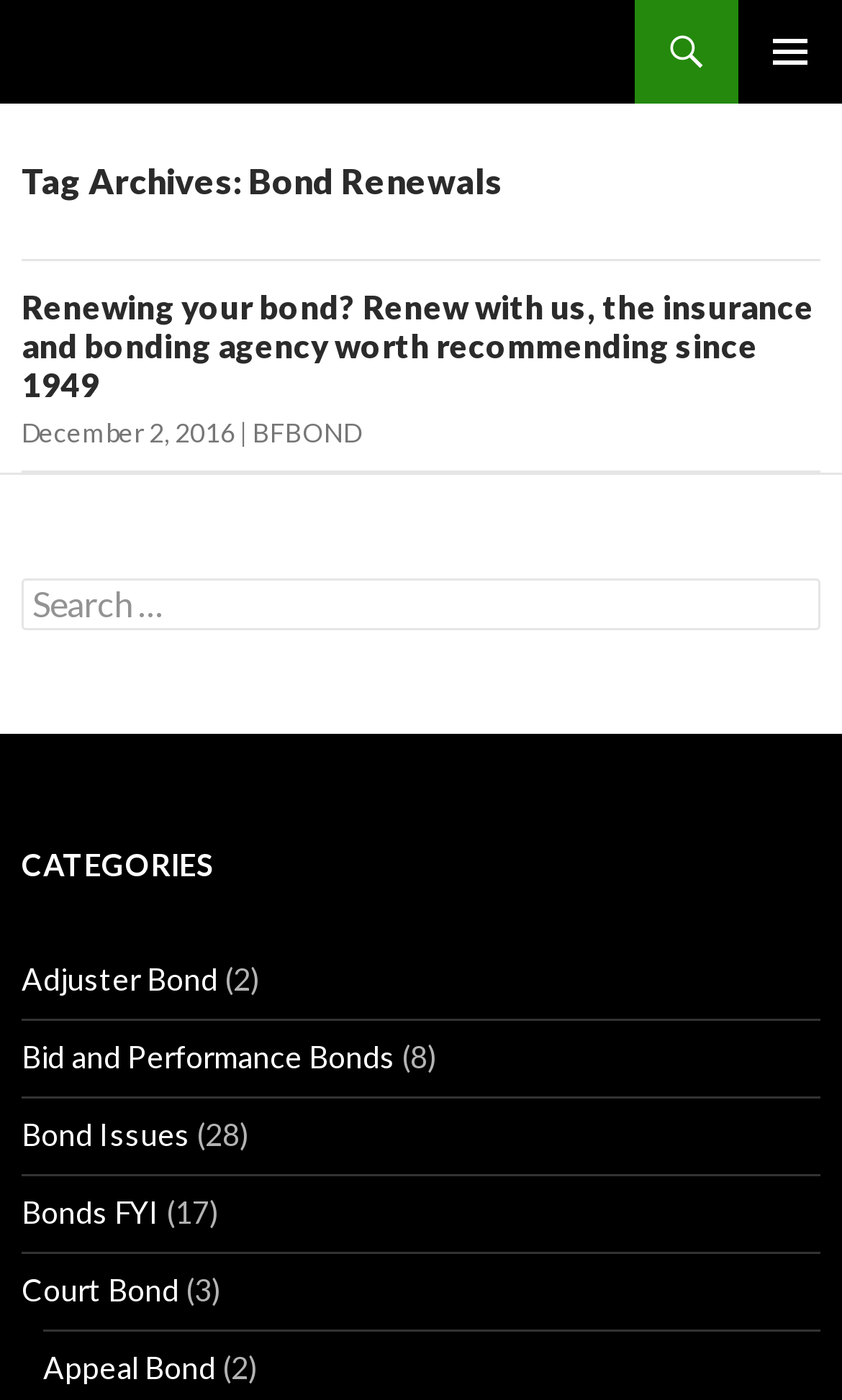Please locate the bounding box coordinates for the element that should be clicked to achieve the following instruction: "Search for something". Ensure the coordinates are given as four float numbers between 0 and 1, i.e., [left, top, right, bottom].

[0.026, 0.413, 0.974, 0.45]